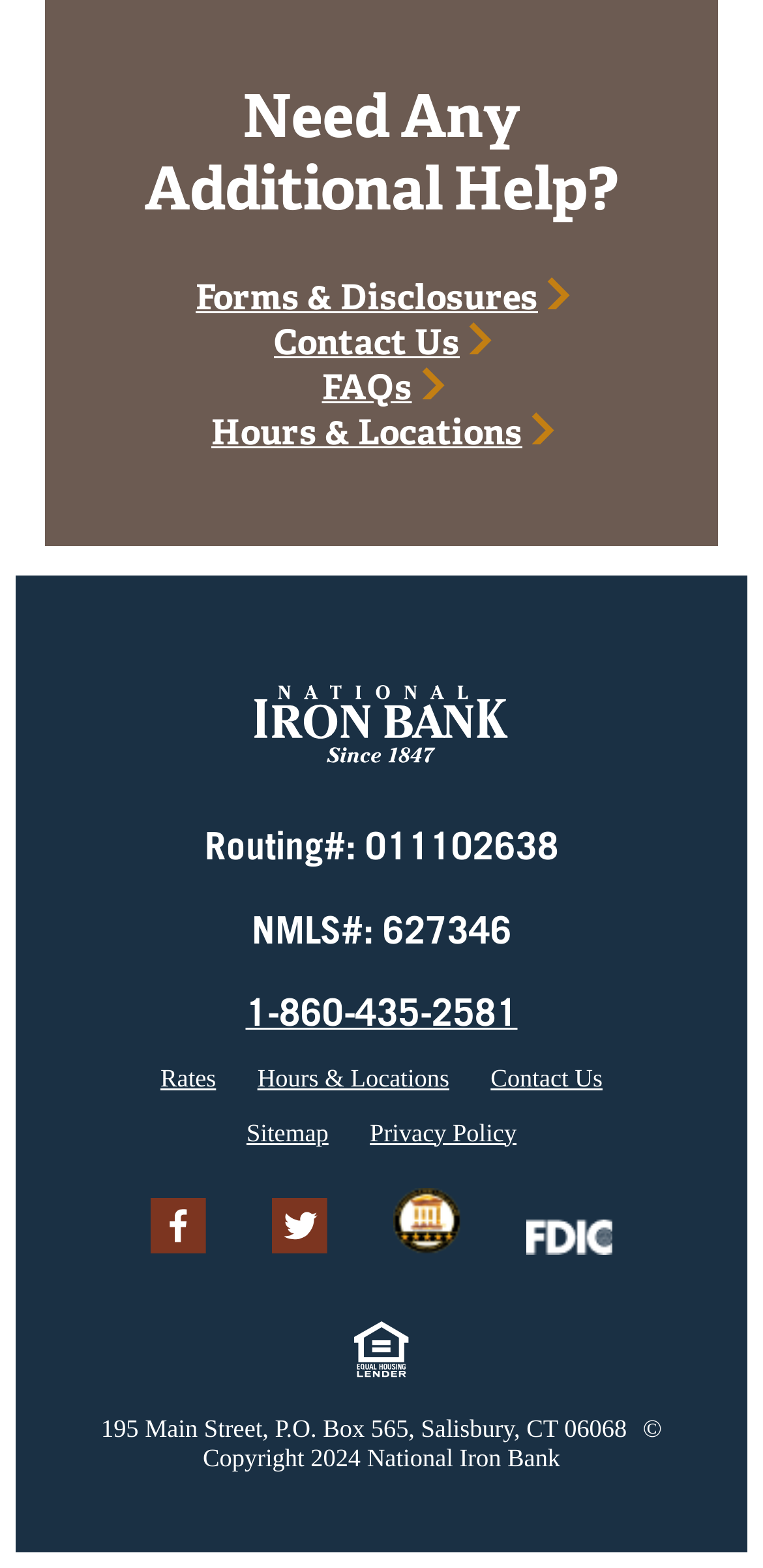Find the bounding box coordinates of the clickable region needed to perform the following instruction: "Visit 'Hours & Locations'". The coordinates should be provided as four float numbers between 0 and 1, i.e., [left, top, right, bottom].

[0.178, 0.261, 0.822, 0.29]